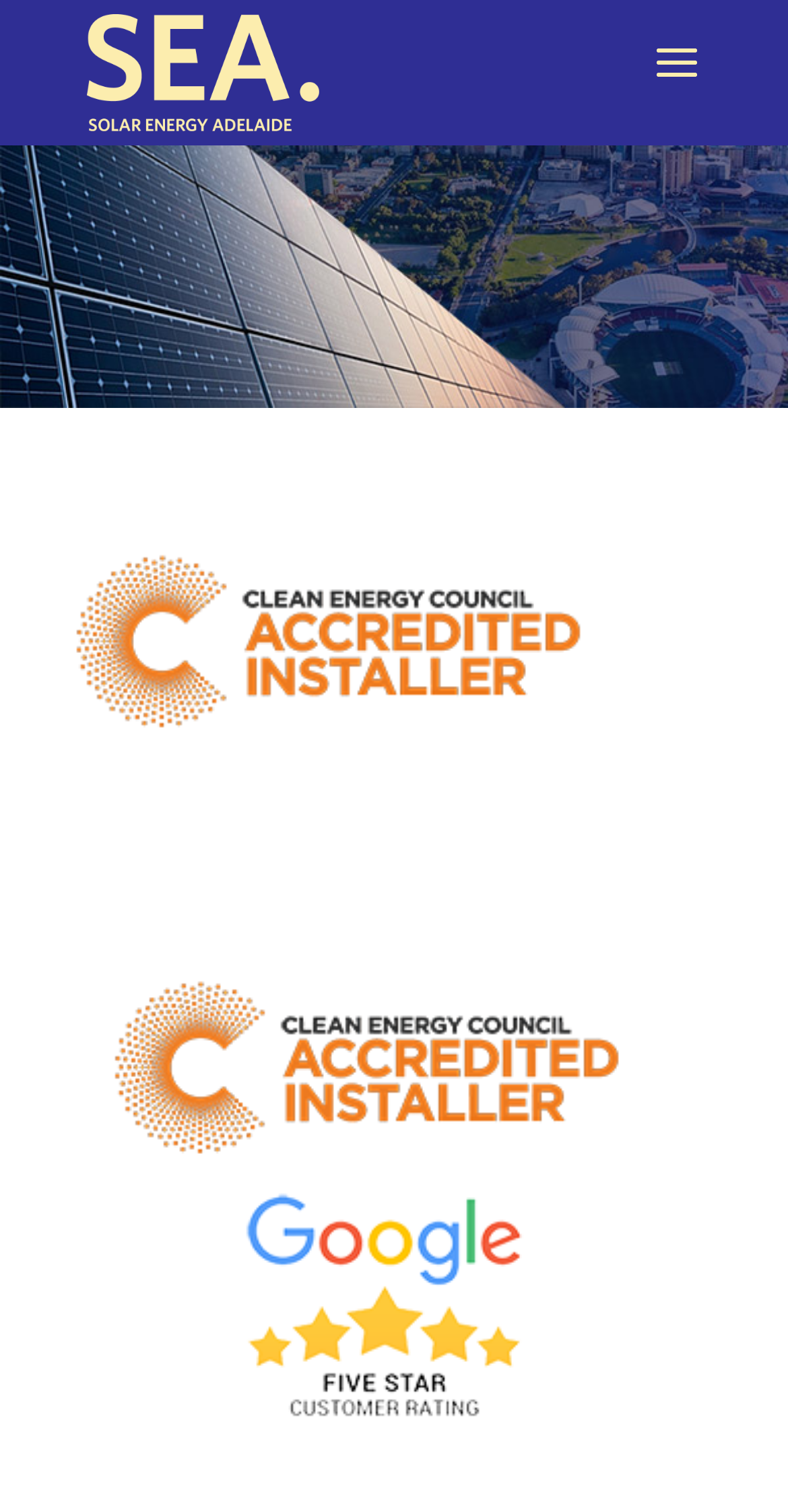Provide a thorough and detailed response to the question by examining the image: 
What type of image is displayed three times?

The image of 'clean energy council solar installer' is displayed three times on the webpage, with different bounding box coordinates, indicating that it is an important aspect of the company's services.